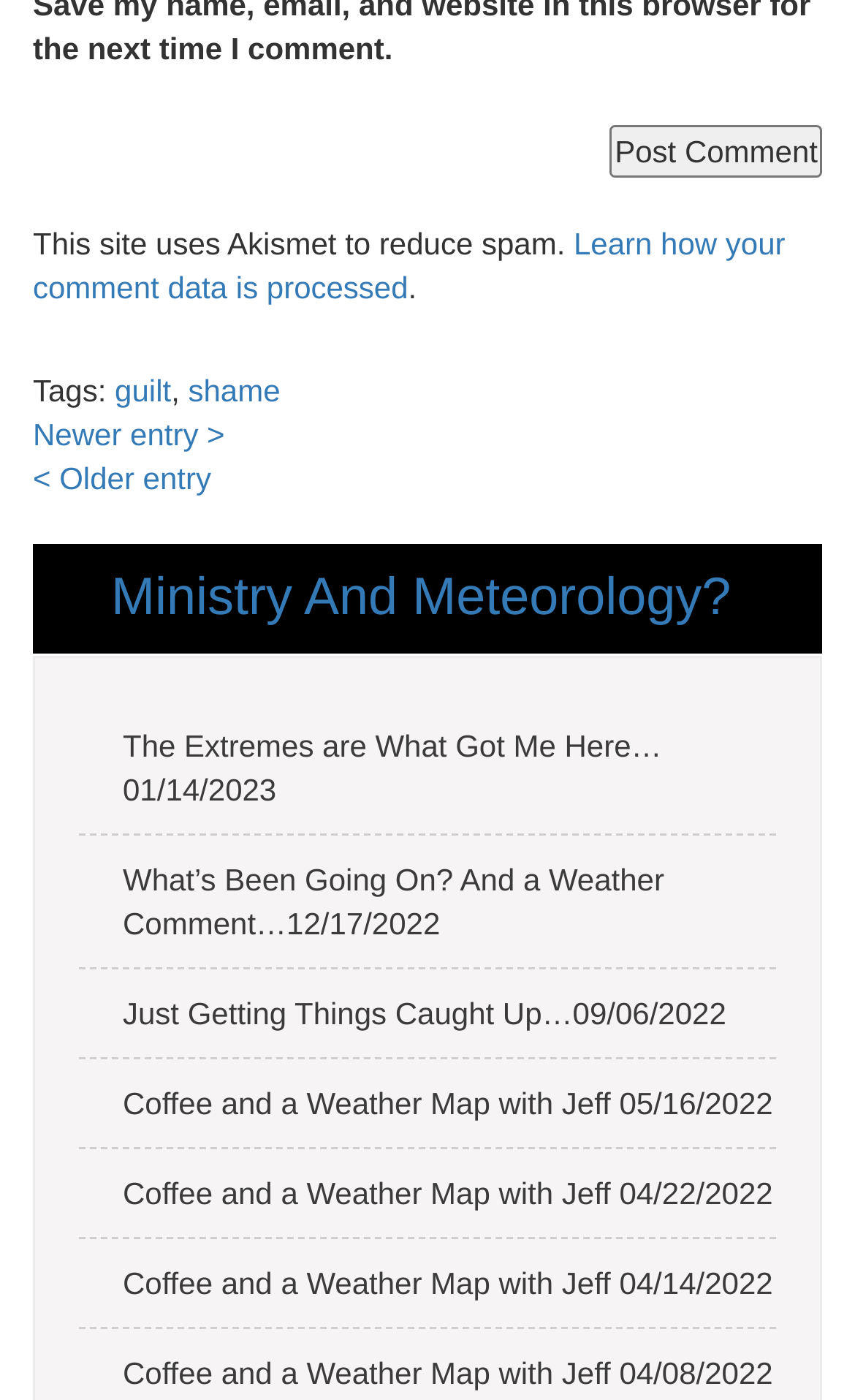What is the purpose of the button at the bottom?
Using the image as a reference, deliver a detailed and thorough answer to the question.

The button at the bottom of the webpage has the text 'Post Comment', indicating that it is used to submit a comment or feedback to the webpage.